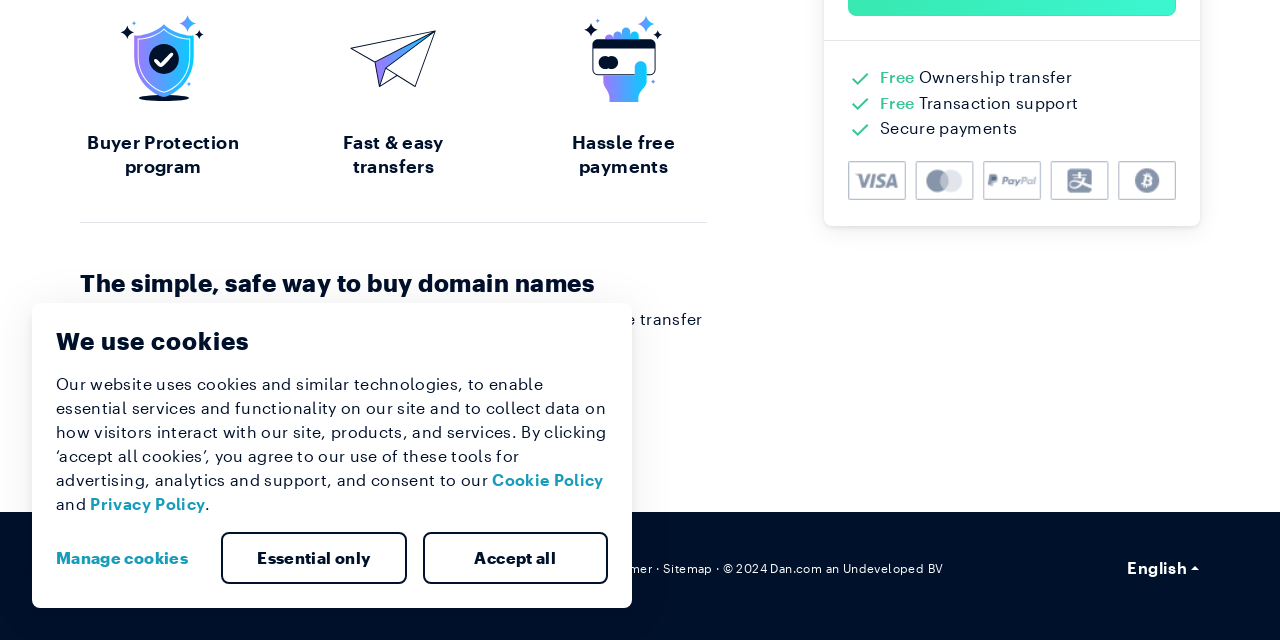Using the description "Terms of use", predict the bounding box of the relevant HTML element.

[0.393, 0.877, 0.453, 0.898]